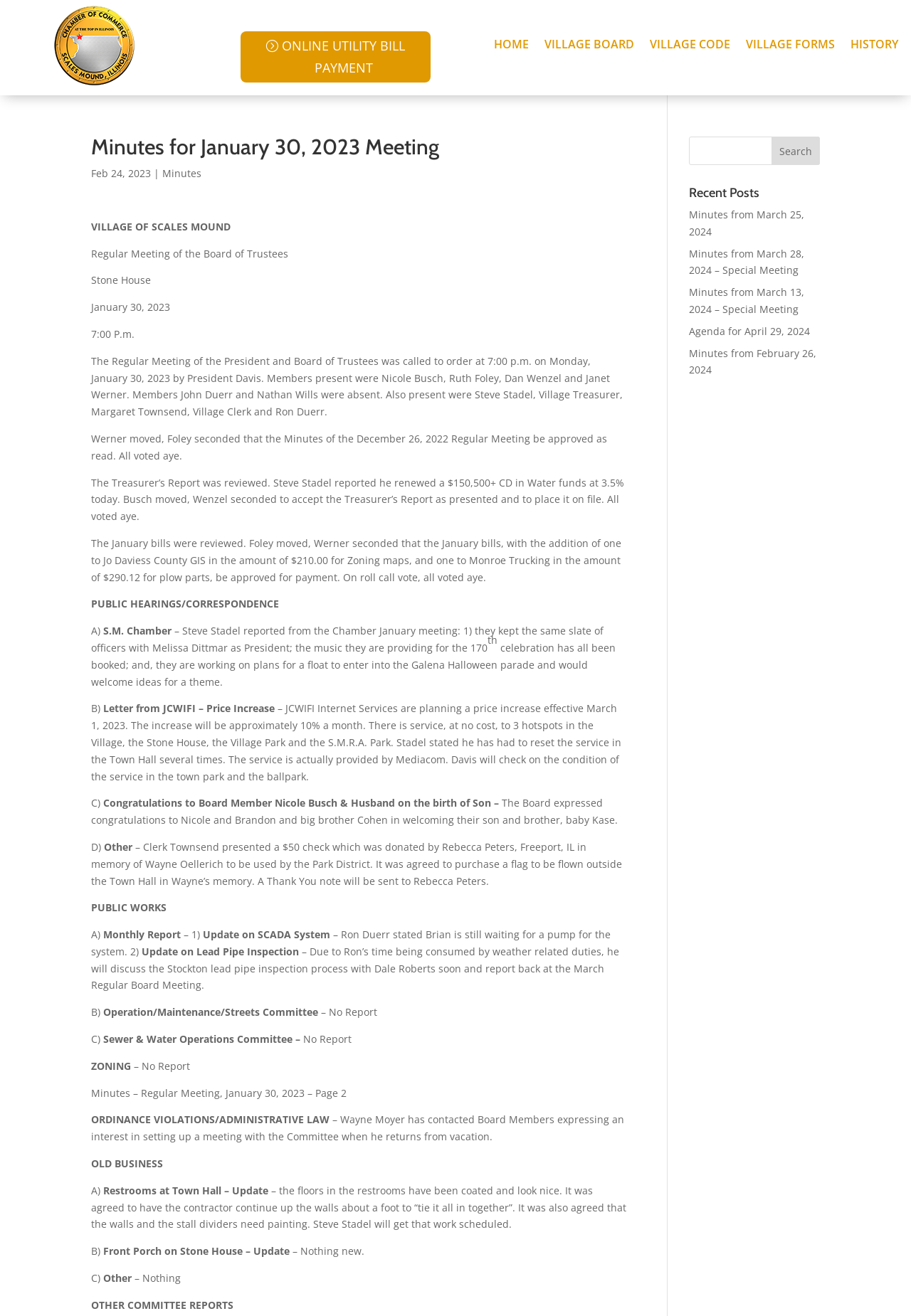Who is the President of the Board of Trustees?
Look at the image and answer the question using a single word or phrase.

Davis